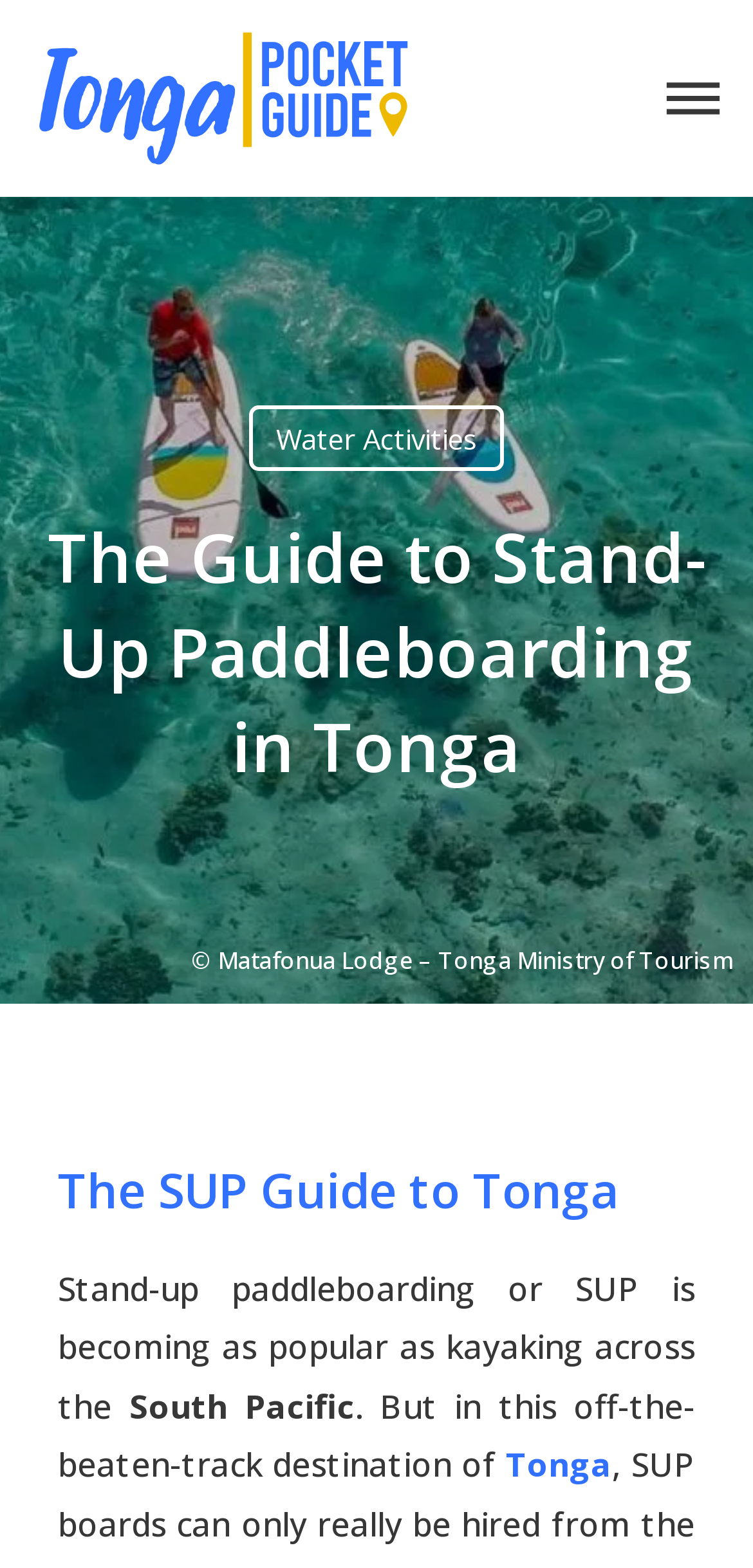Find and specify the bounding box coordinates that correspond to the clickable region for the instruction: "Access Nave's Bible Concordance".

None